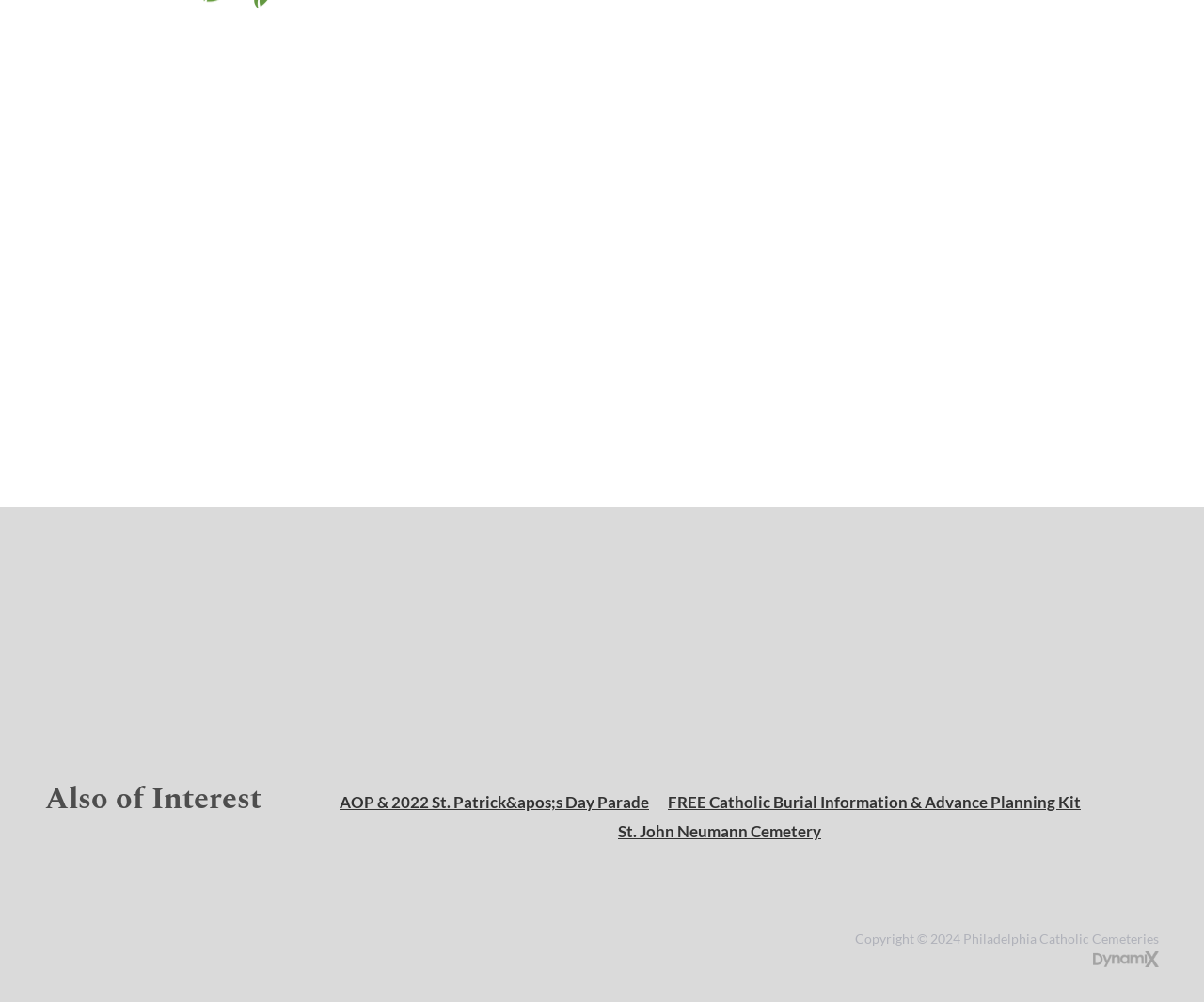Find the bounding box coordinates of the element to click in order to complete the given instruction: "Call the contact number."

[0.415, 0.548, 0.574, 0.594]